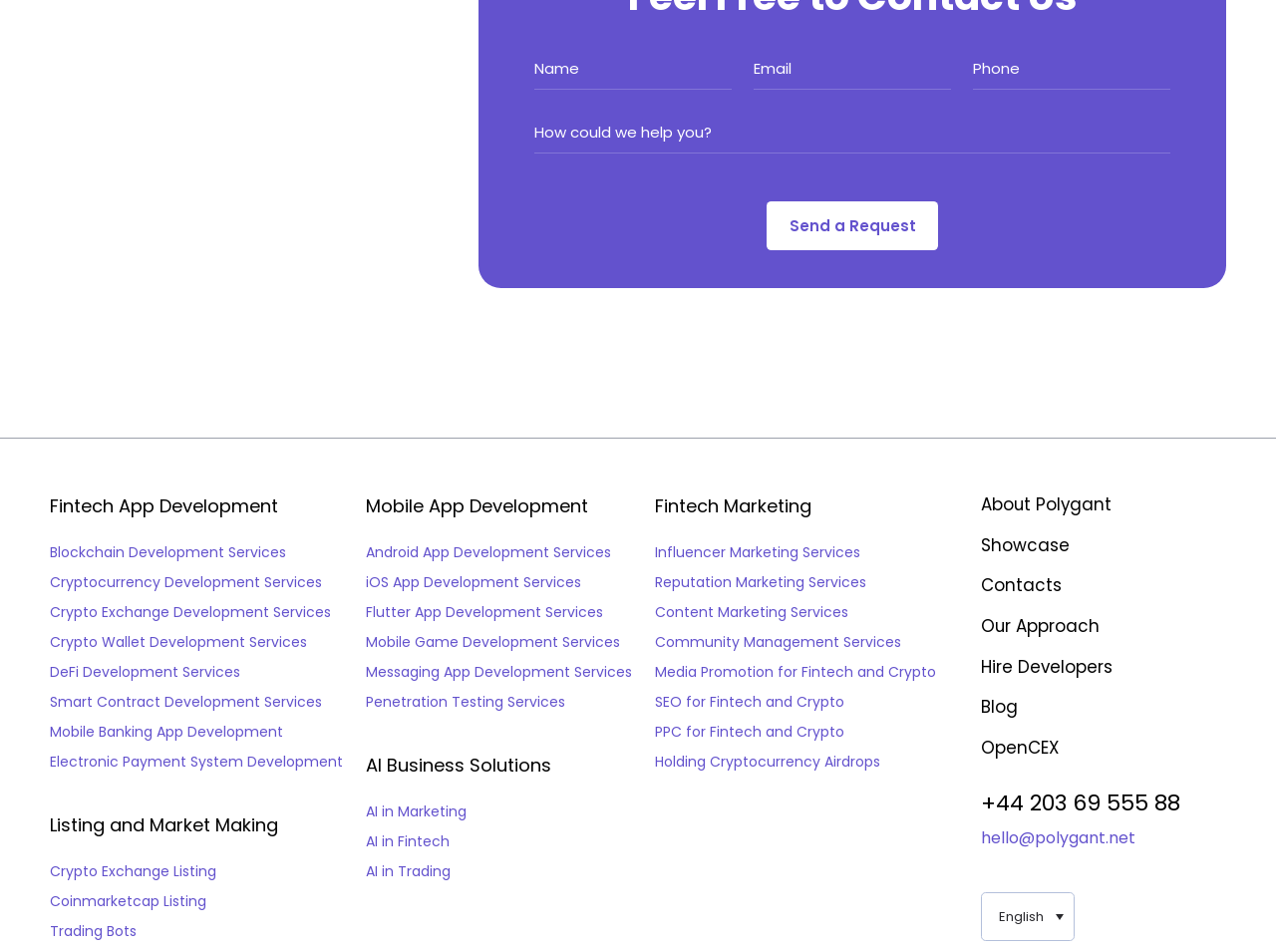Find the bounding box coordinates for the UI element that matches this description: "SEO for Fintech and Crypto".

[0.513, 0.726, 0.662, 0.747]